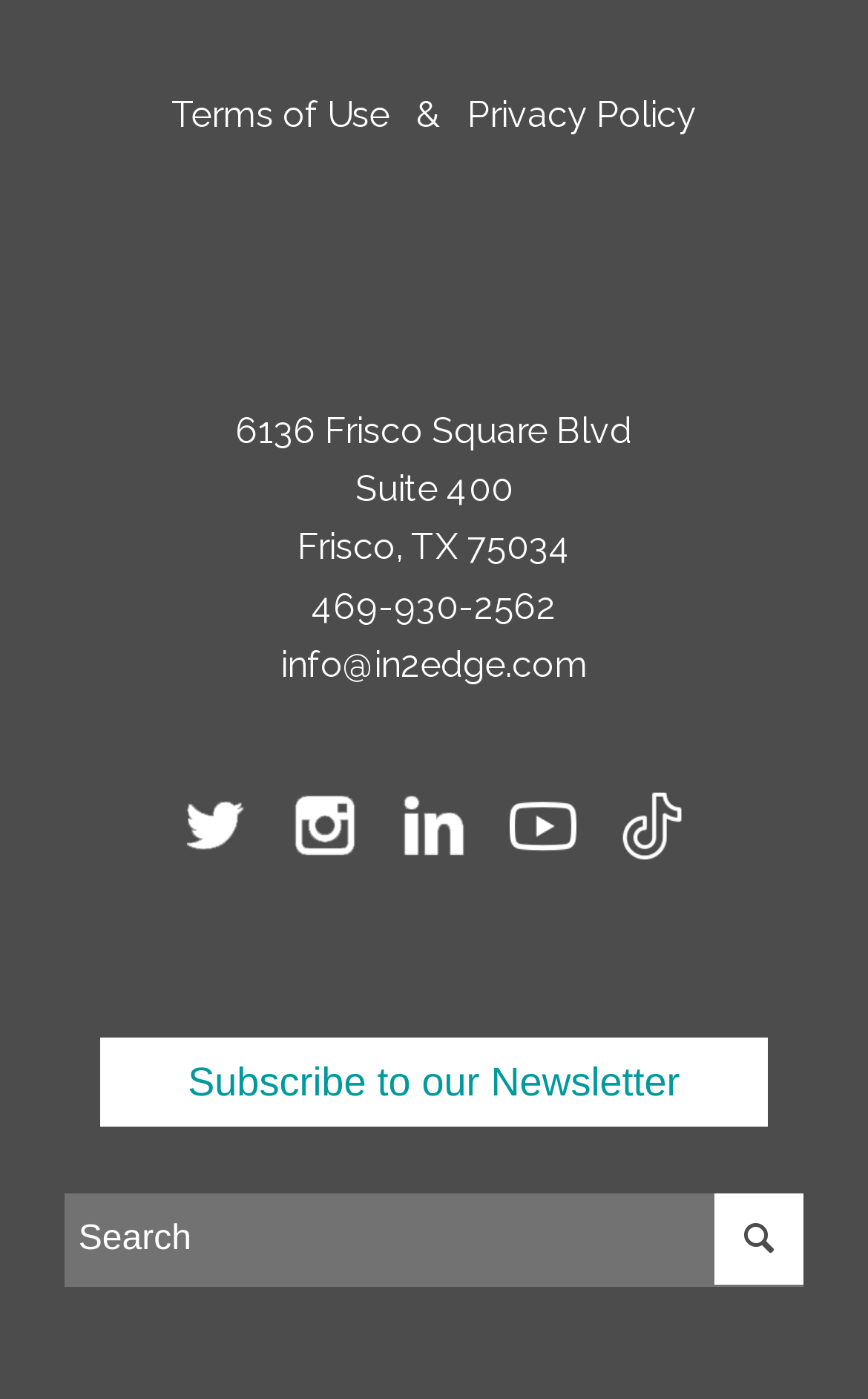Could you indicate the bounding box coordinates of the region to click in order to complete this instruction: "view next post".

None